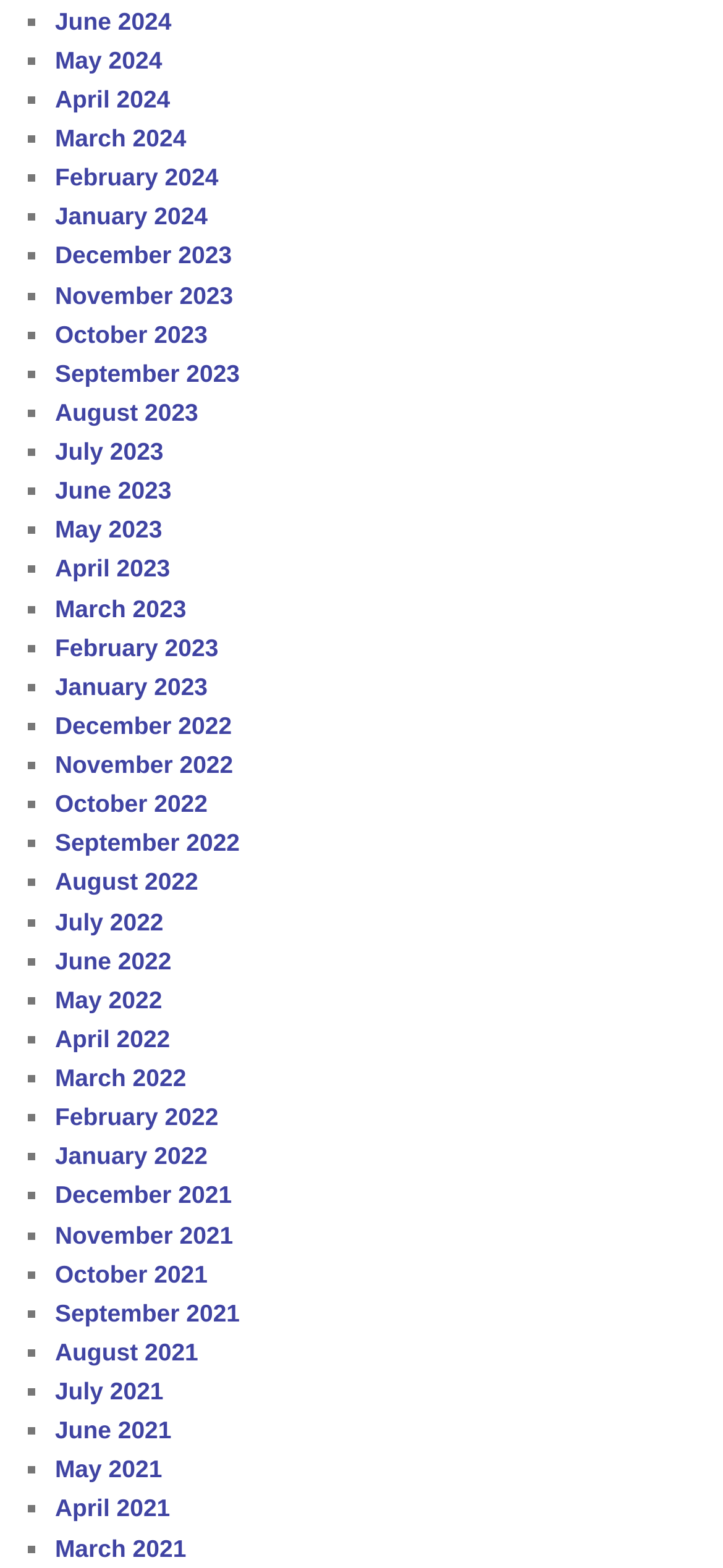Please locate the bounding box coordinates for the element that should be clicked to achieve the following instruction: "Go to January 2022". Ensure the coordinates are given as four float numbers between 0 and 1, i.e., [left, top, right, bottom].

[0.076, 0.728, 0.287, 0.746]